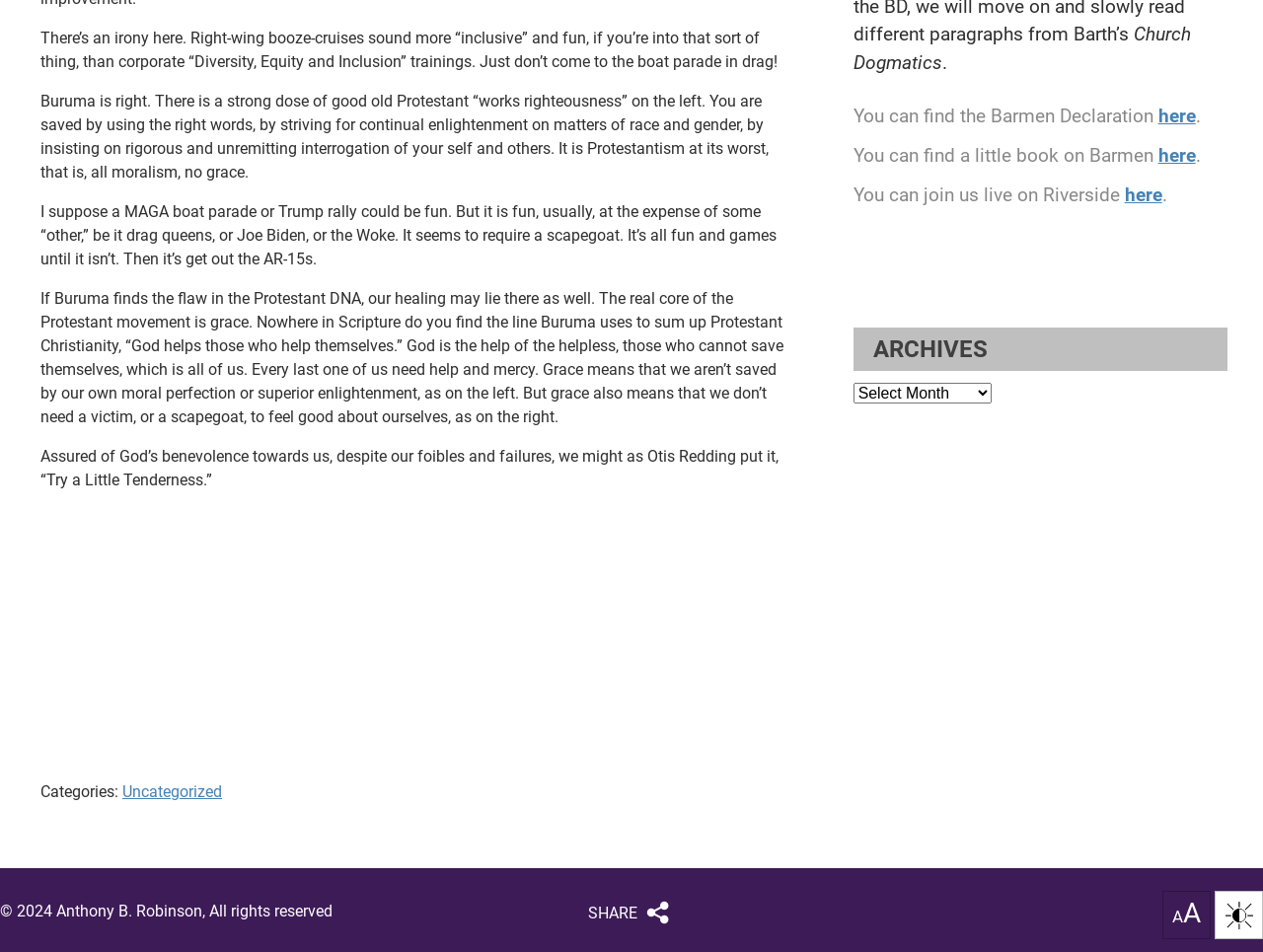What is the copyright year of the website?
Based on the visual, give a brief answer using one word or a short phrase.

2024